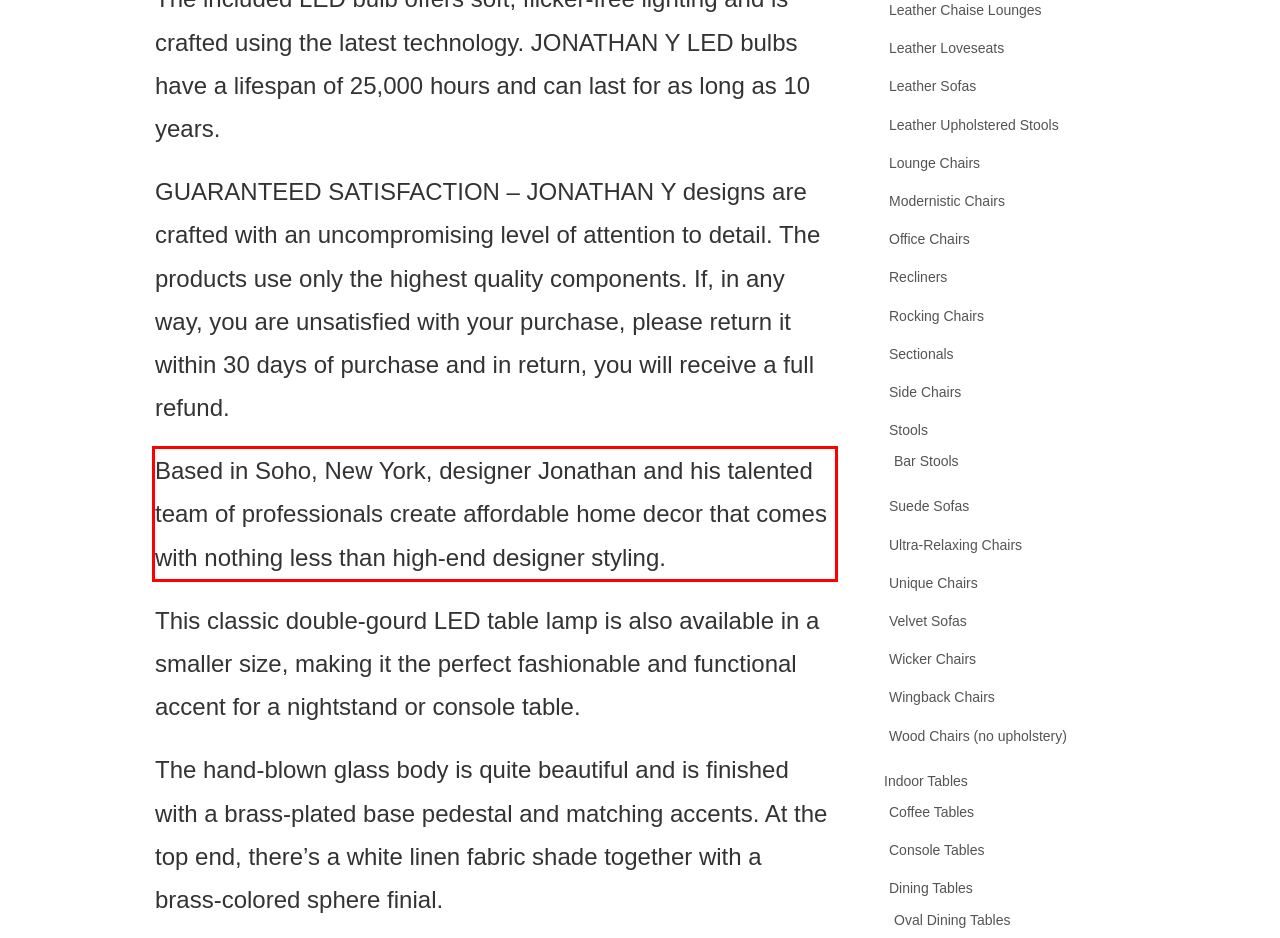Identify the text within the red bounding box on the webpage screenshot and generate the extracted text content.

Based in Soho, New York, designer Jonathan and his talented team of professionals create affordable home decor that comes with nothing less than high-end designer styling.